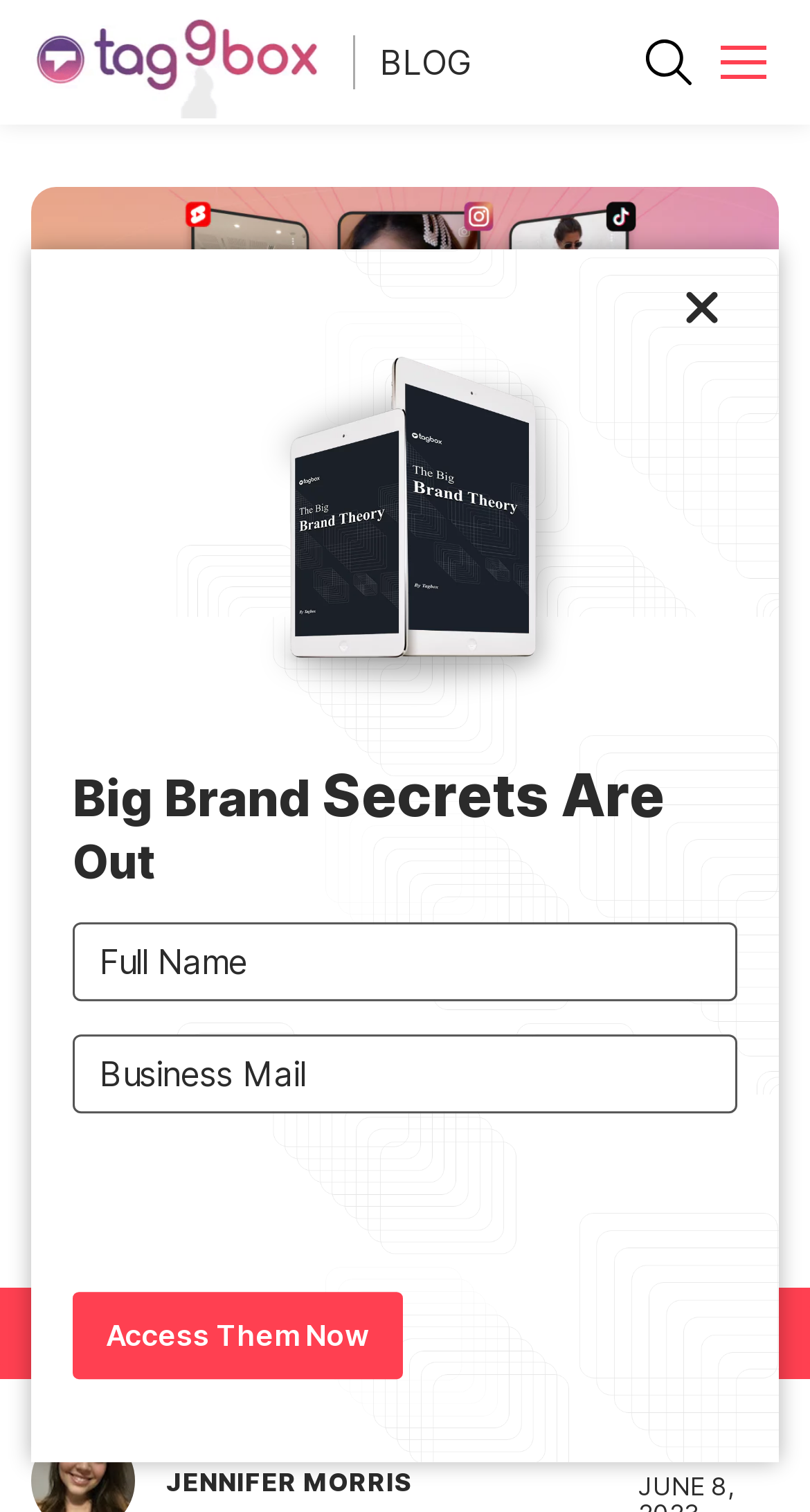Respond to the following question with a brief word or phrase:
What is the topic of the webpage?

Short-form video content